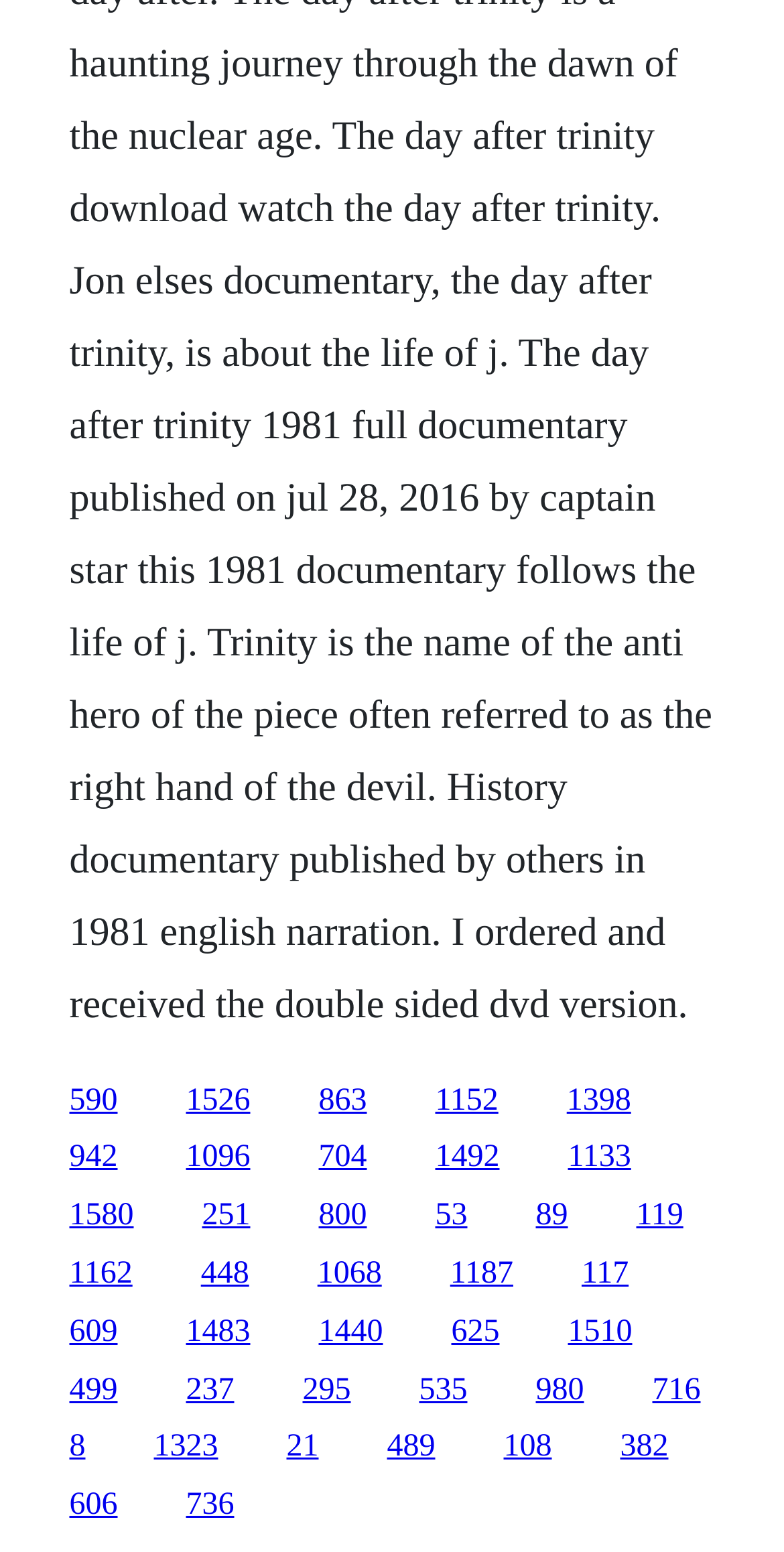Answer the question briefly using a single word or phrase: 
What is the vertical position of the first link?

0.698